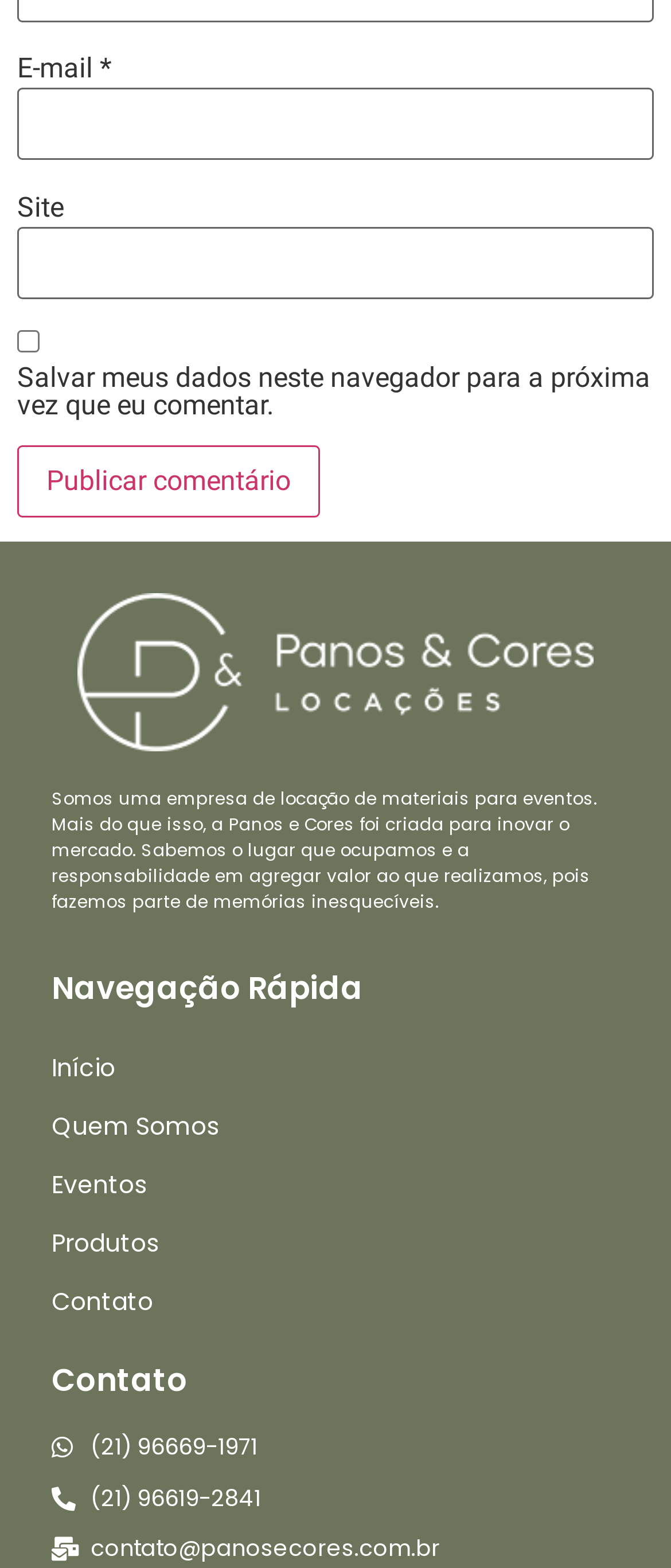Please give the bounding box coordinates of the area that should be clicked to fulfill the following instruction: "Enter email address". The coordinates should be in the format of four float numbers from 0 to 1, i.e., [left, top, right, bottom].

[0.026, 0.056, 0.974, 0.102]